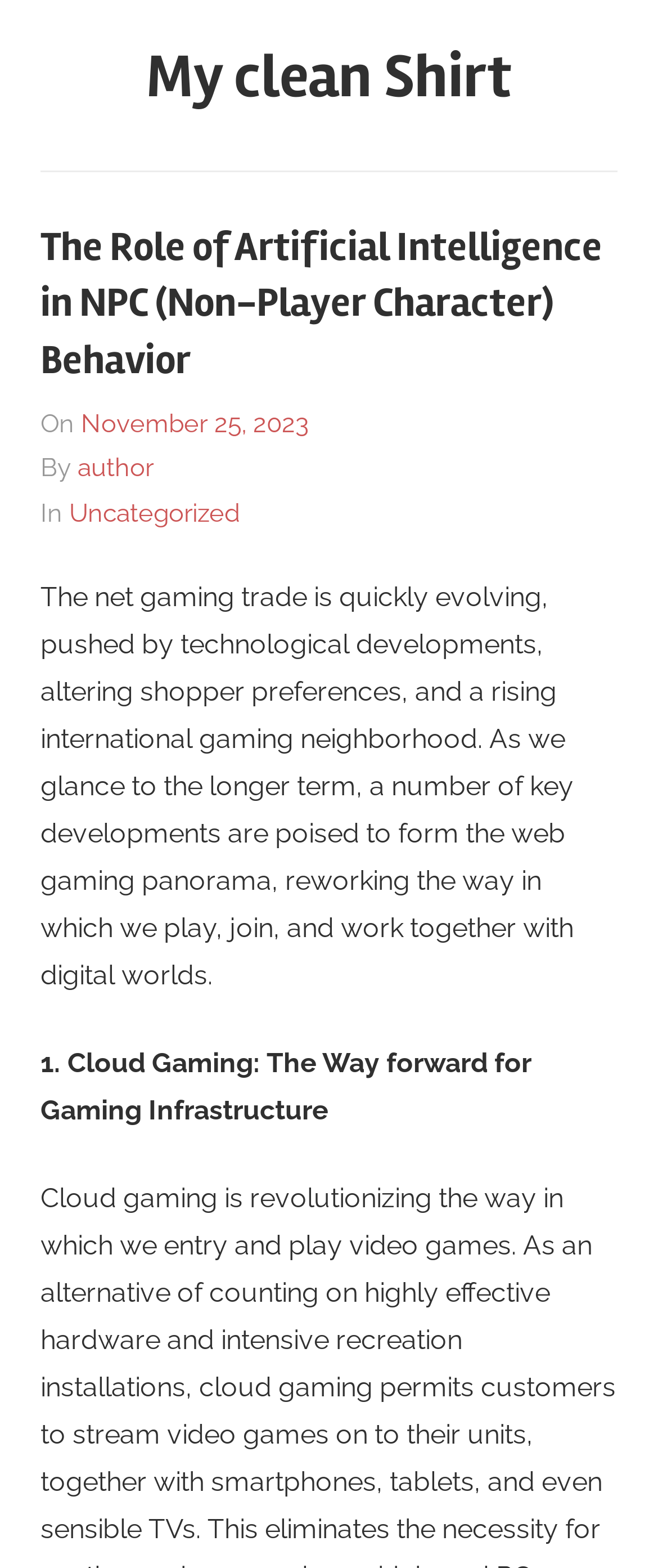Using the description: "November 25, 2023", determine the UI element's bounding box coordinates. Ensure the coordinates are in the format of four float numbers between 0 and 1, i.e., [left, top, right, bottom].

[0.123, 0.261, 0.469, 0.28]